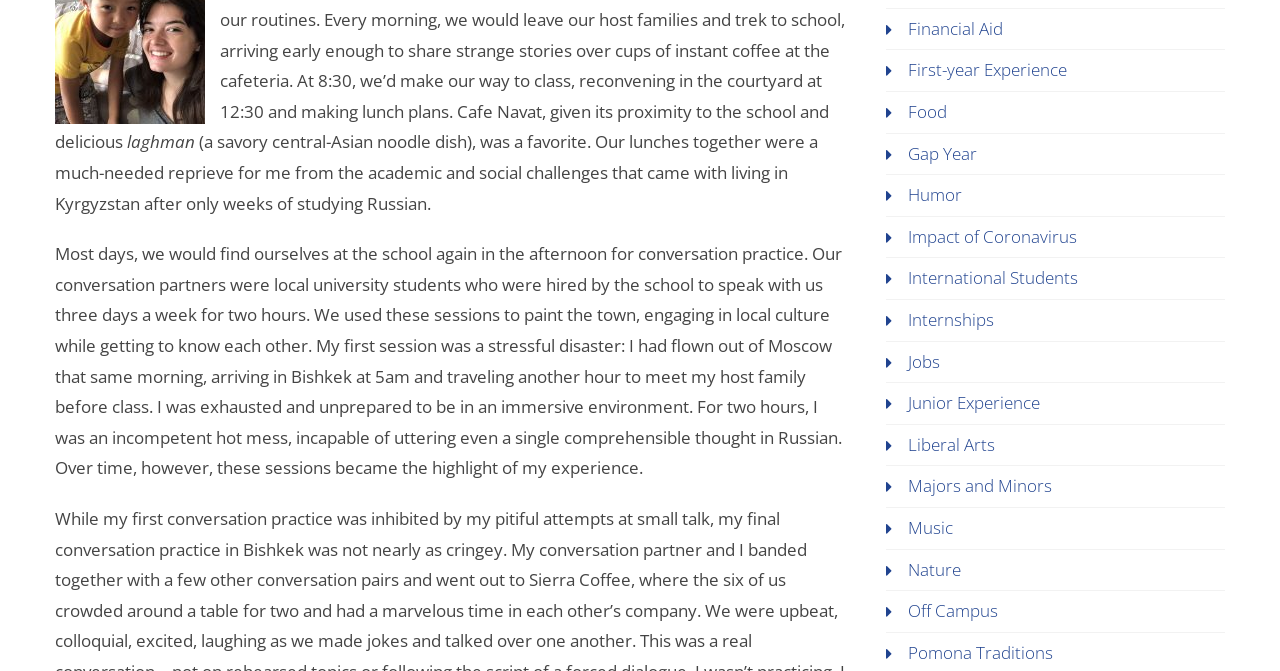Provide your answer in a single word or phrase: 
What was the author's experience like during the first conversation practice session?

Stressful disaster